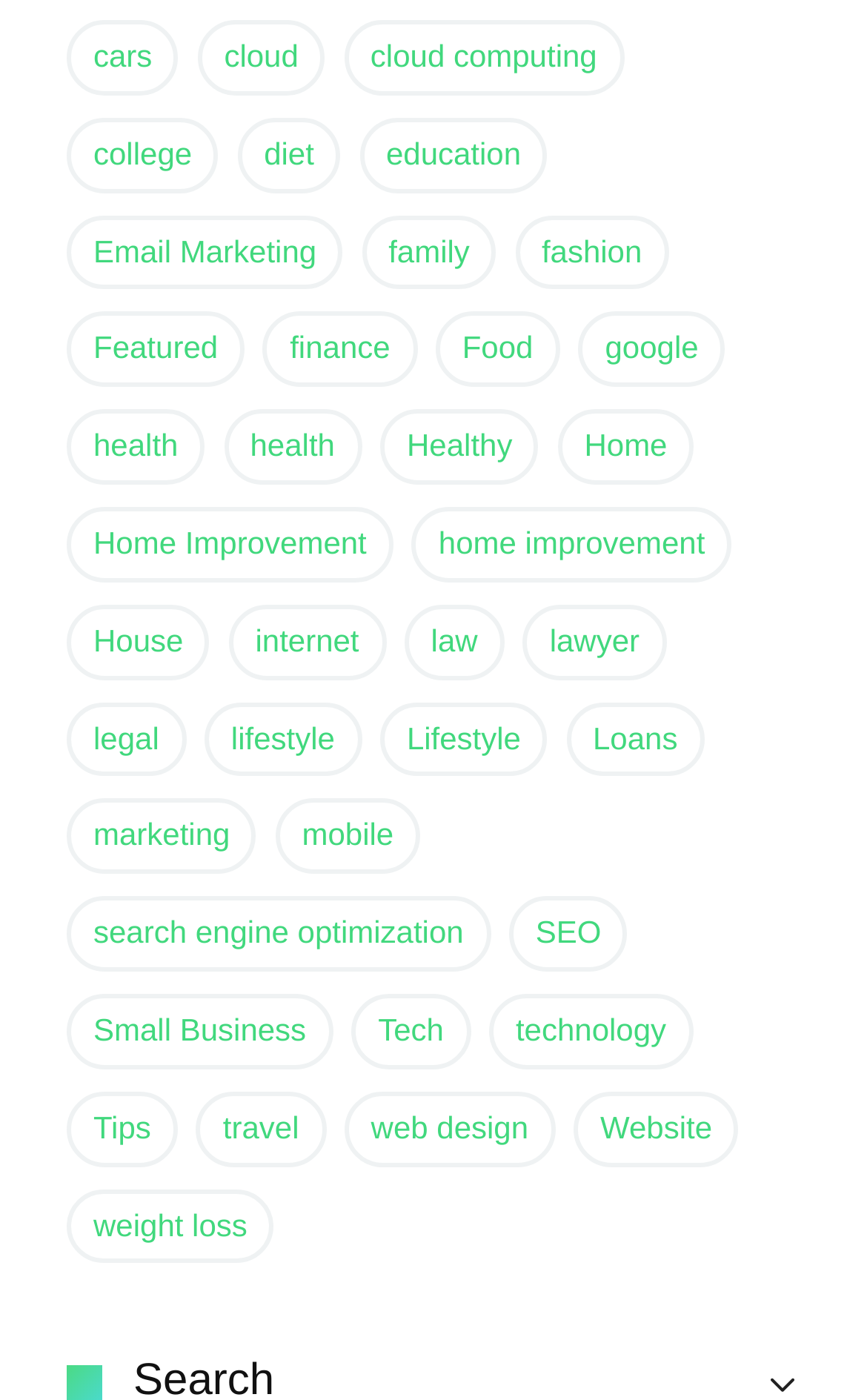Identify the bounding box coordinates for the element you need to click to achieve the following task: "browse travel". The coordinates must be four float values ranging from 0 to 1, formatted as [left, top, right, bottom].

[0.226, 0.779, 0.376, 0.833]